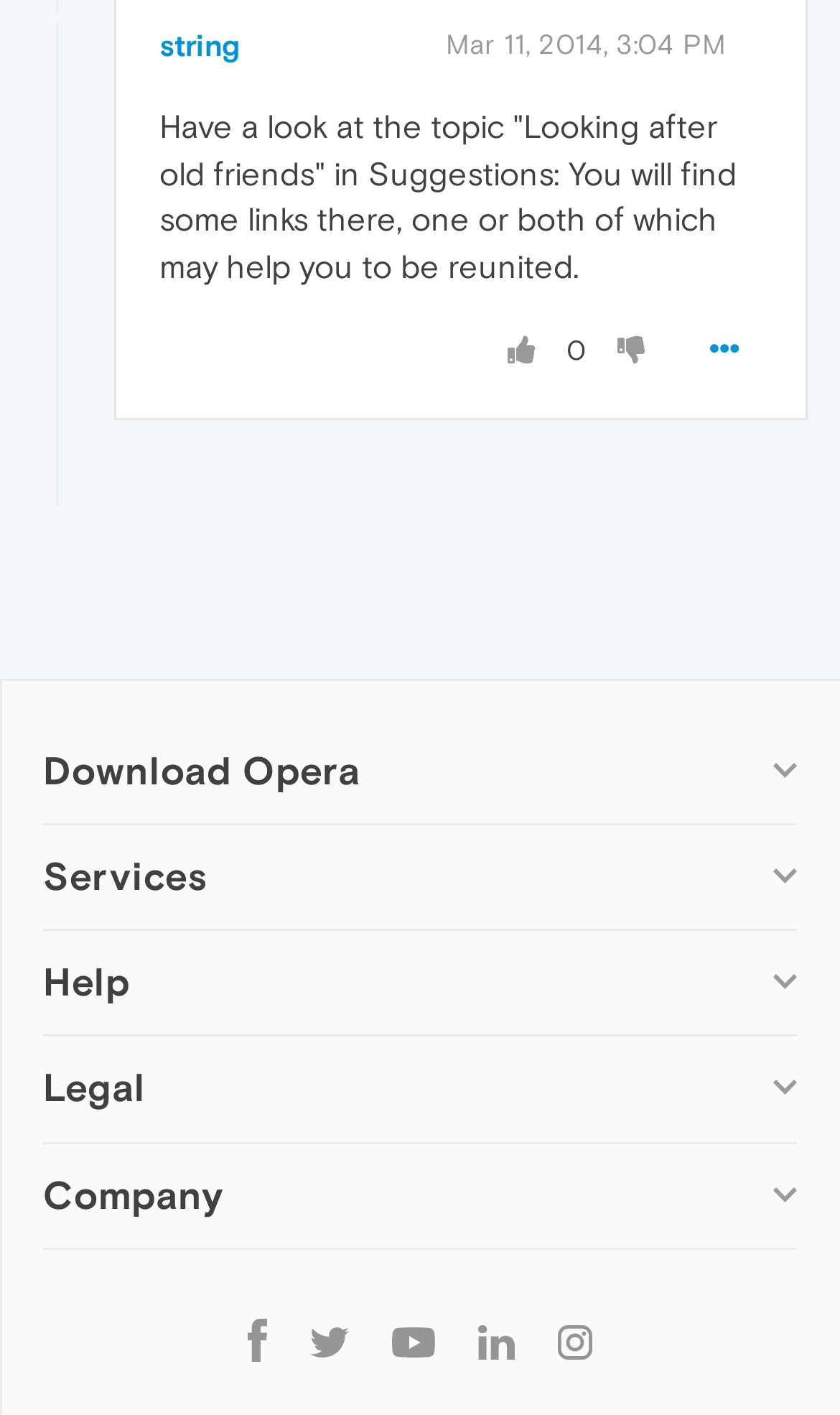Locate the bounding box coordinates of the clickable region necessary to complete the following instruction: "Check out Opera for Android". Provide the coordinates in the format of four float numbers between 0 and 1, i.e., [left, top, right, bottom].

[0.079, 0.896, 0.344, 0.917]